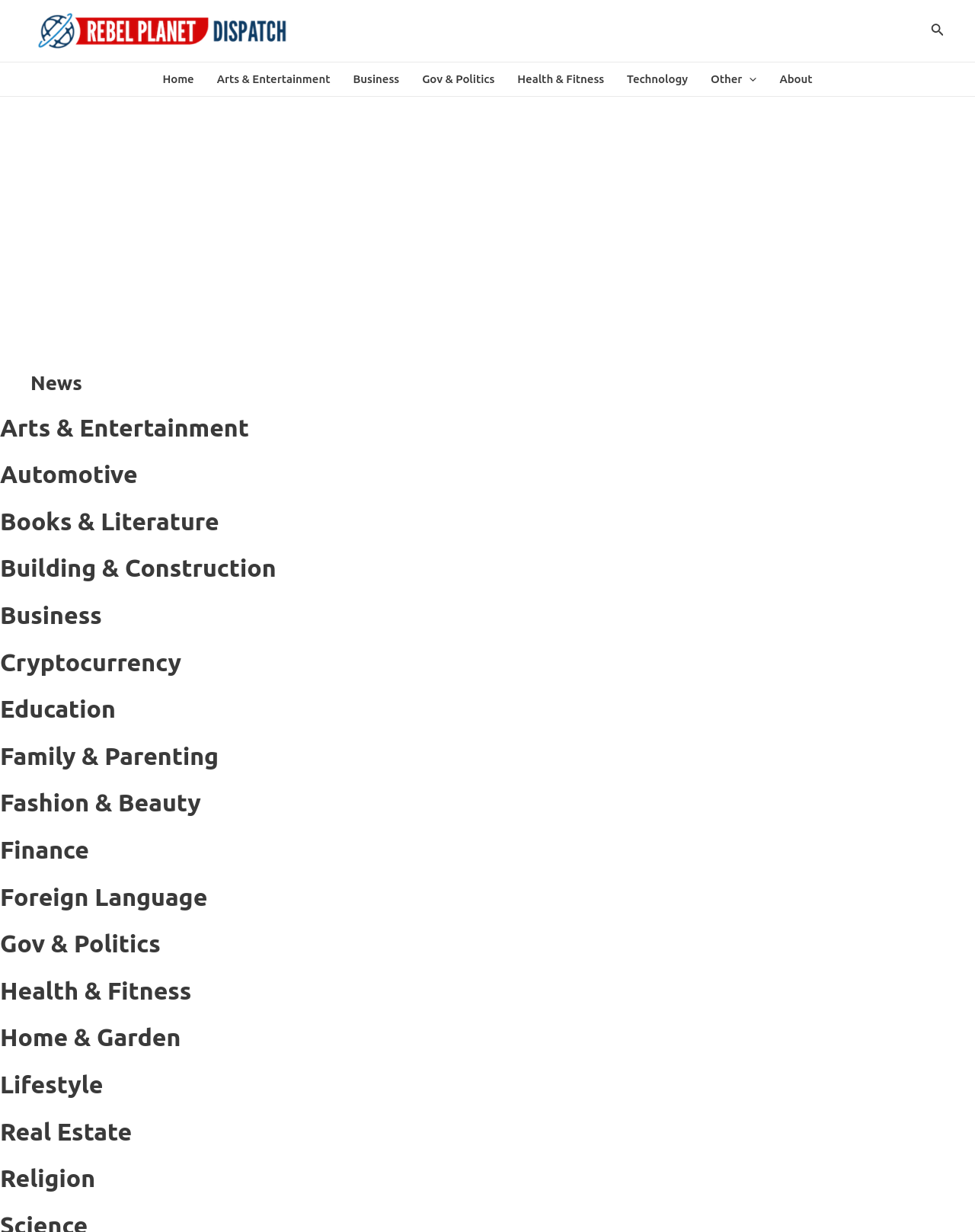Please identify the bounding box coordinates of the element's region that I should click in order to complete the following instruction: "Go to Home page". The bounding box coordinates consist of four float numbers between 0 and 1, i.e., [left, top, right, bottom].

[0.155, 0.051, 0.211, 0.078]